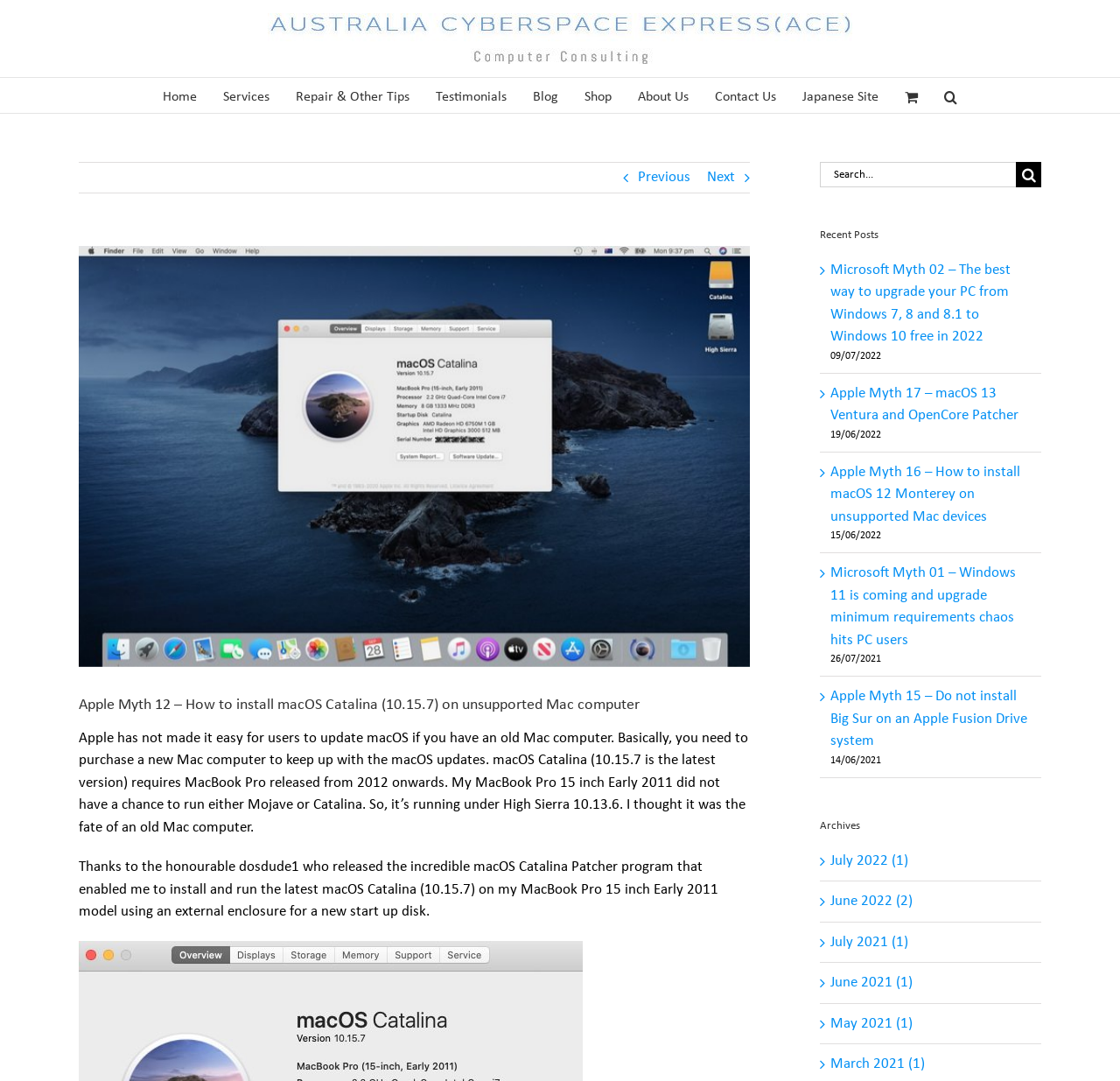Given the following UI element description: "July 2022 (1)", find the bounding box coordinates in the webpage screenshot.

[0.741, 0.789, 0.811, 0.803]